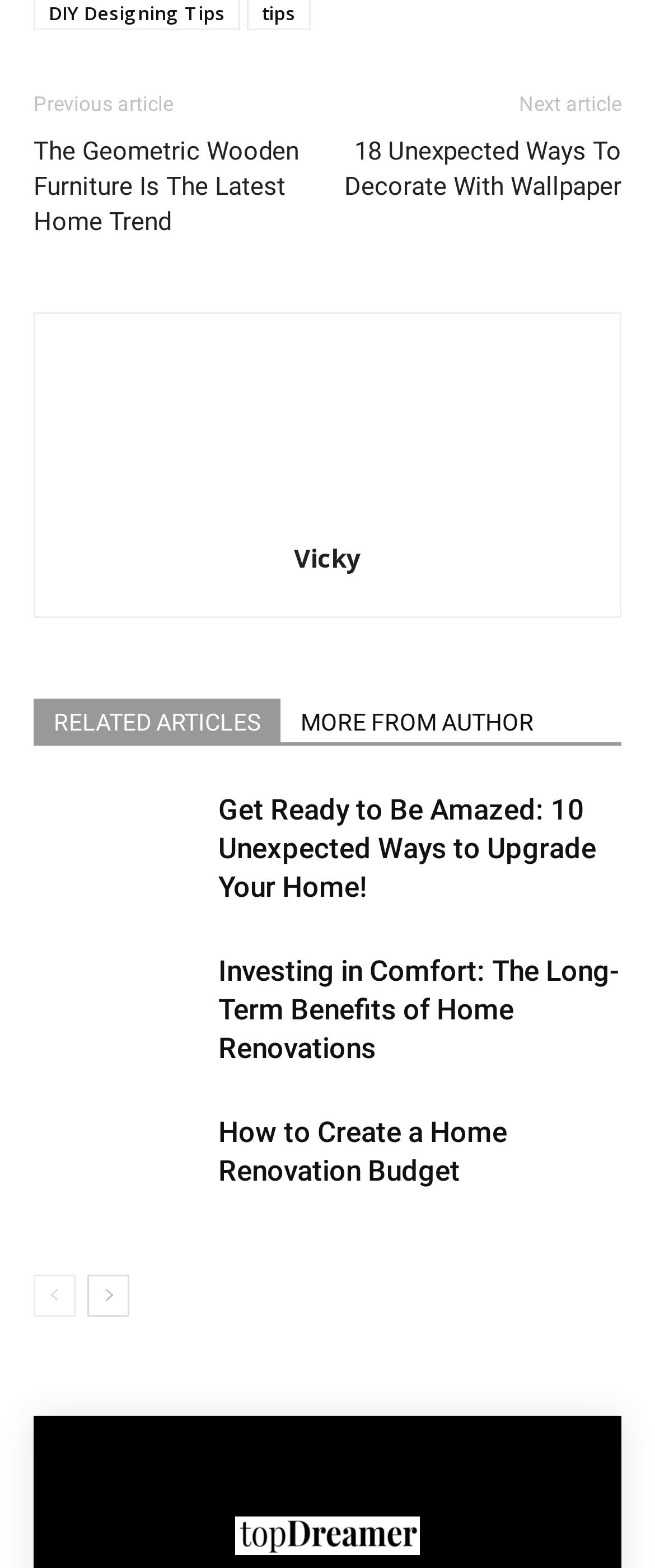Determine the bounding box coordinates for the clickable element required to fulfill the instruction: "Check more articles from the author". Provide the coordinates as four float numbers between 0 and 1, i.e., [left, top, right, bottom].

[0.428, 0.445, 0.846, 0.473]